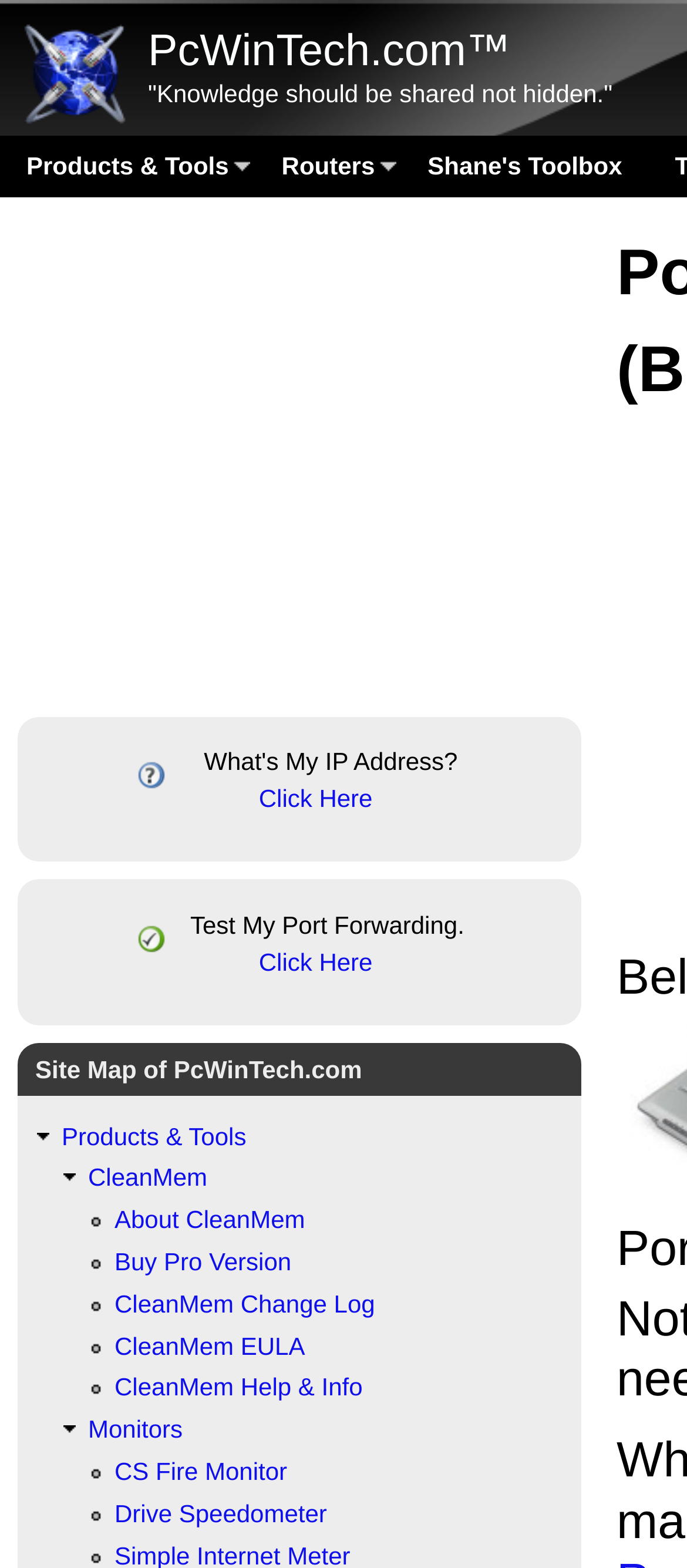Indicate the bounding box coordinates of the element that needs to be clicked to satisfy the following instruction: "Click on the 'What's My IP Address?' link". The coordinates should be four float numbers between 0 and 1, i.e., [left, top, right, bottom].

[0.377, 0.5, 0.542, 0.518]